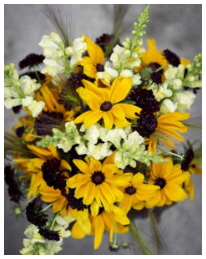Respond to the question below with a single word or phrase:
What is the theme of Lisa Ising's book?

Garden culture in Sweden